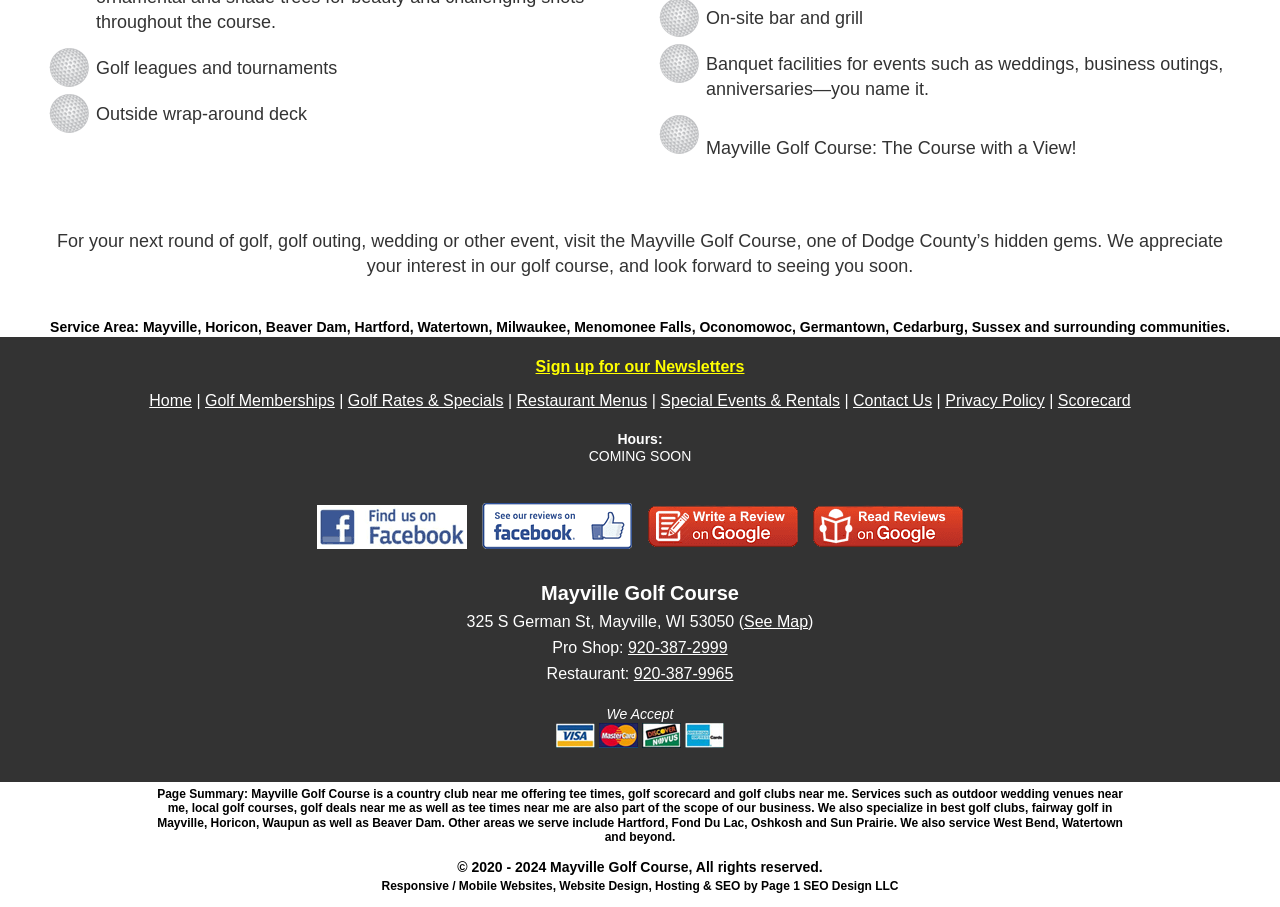What is the address of the golf course?
From the screenshot, provide a brief answer in one word or phrase.

325 S German St, Mayville, WI 53050